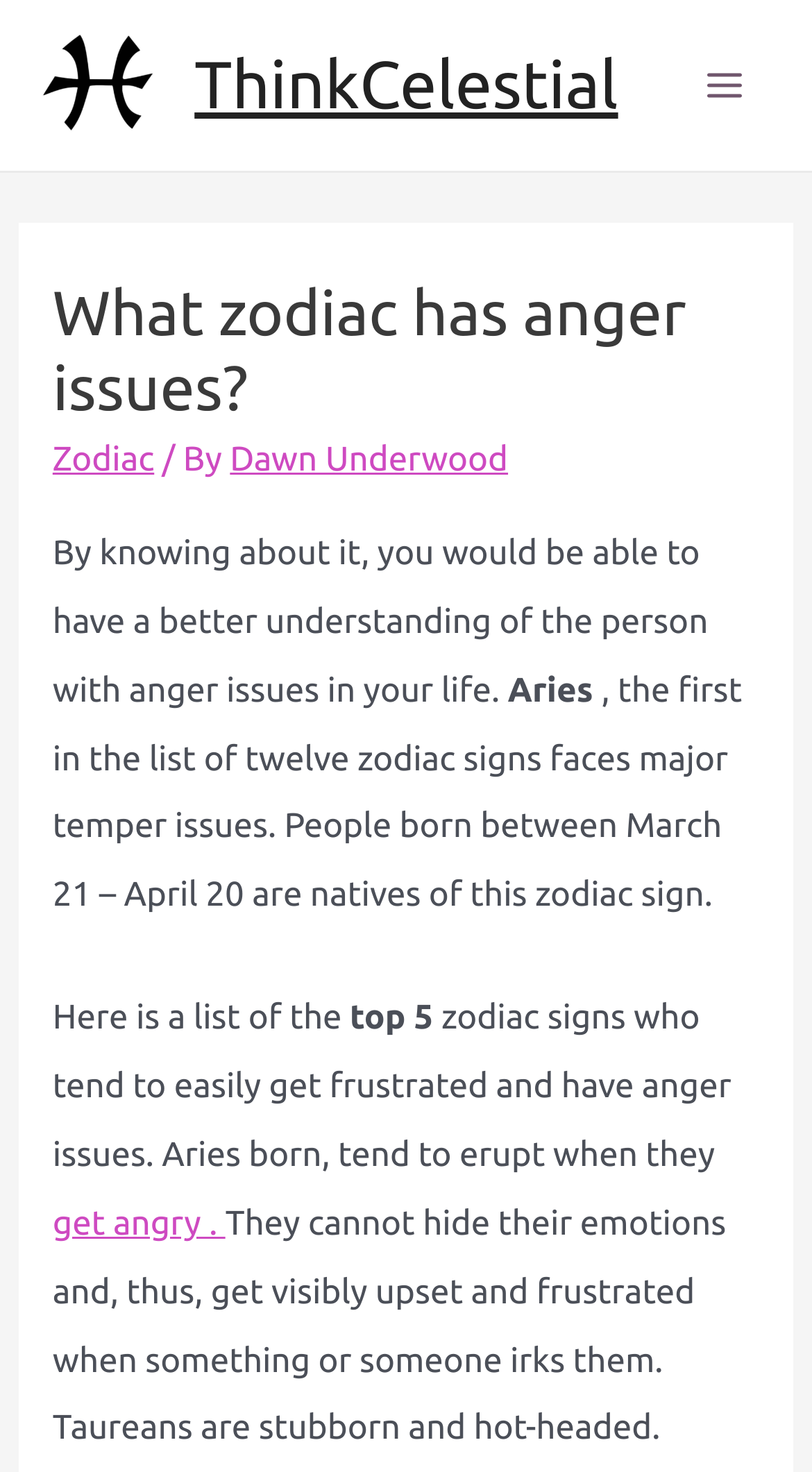Generate the text of the webpage's primary heading.

What zodiac has anger issues?